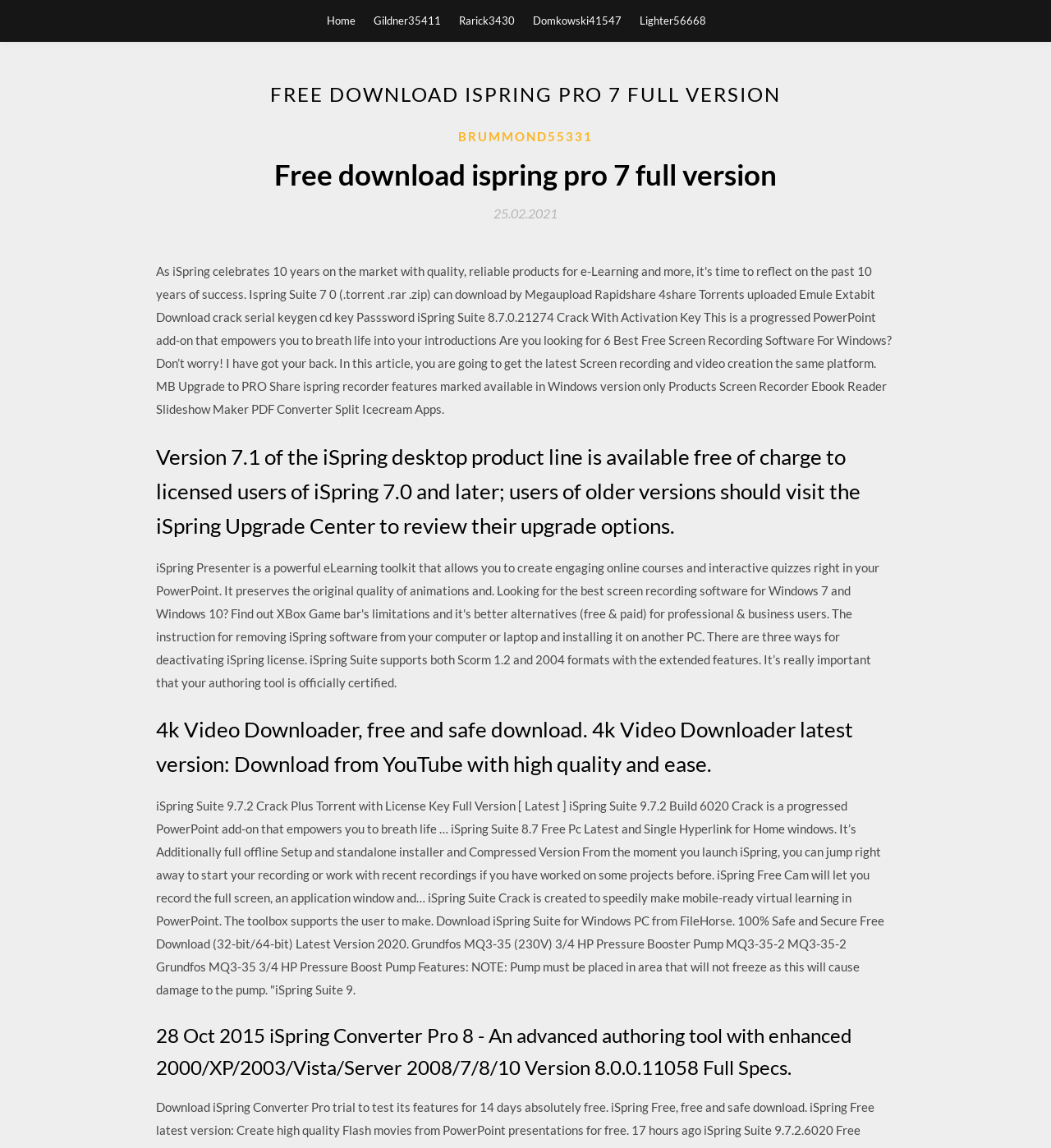Extract the bounding box for the UI element that matches this description: "Rarick3430".

[0.437, 0.0, 0.49, 0.036]